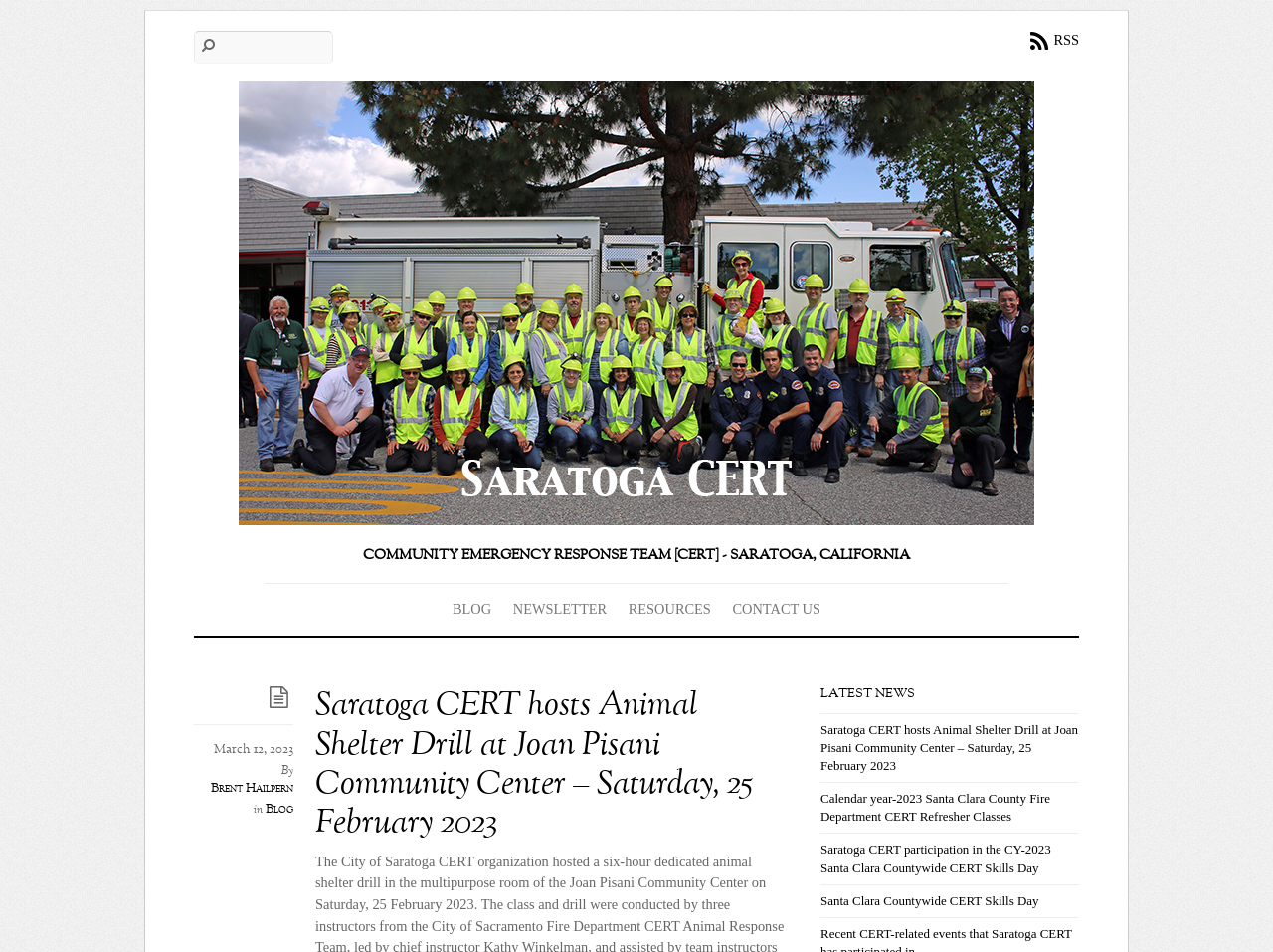Please look at the image and answer the question with a detailed explanation: How many news items are listed under 'LATEST NEWS'?

I found the answer by looking at the section labeled 'LATEST NEWS', which lists three news items. The number of news items is 3.